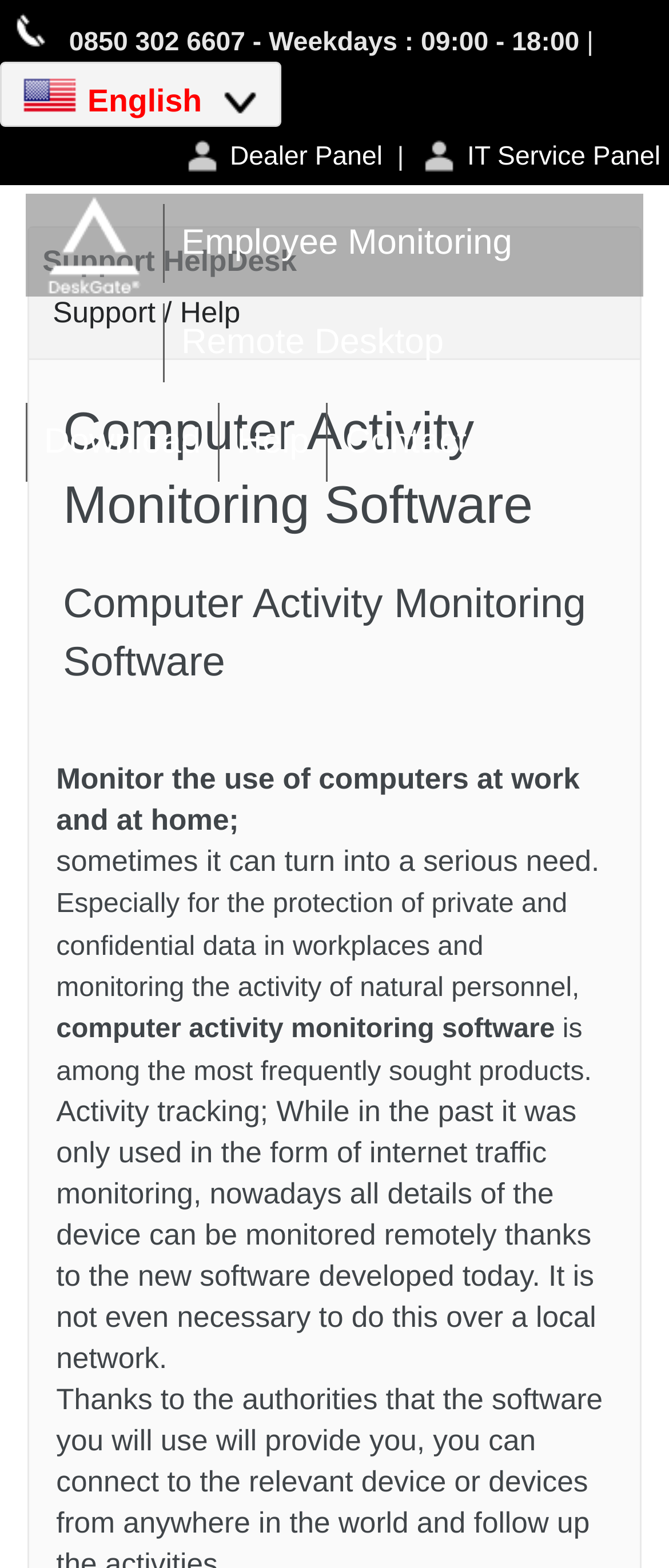Extract the text of the main heading from the webpage.

Computer Activity Monitoring Software